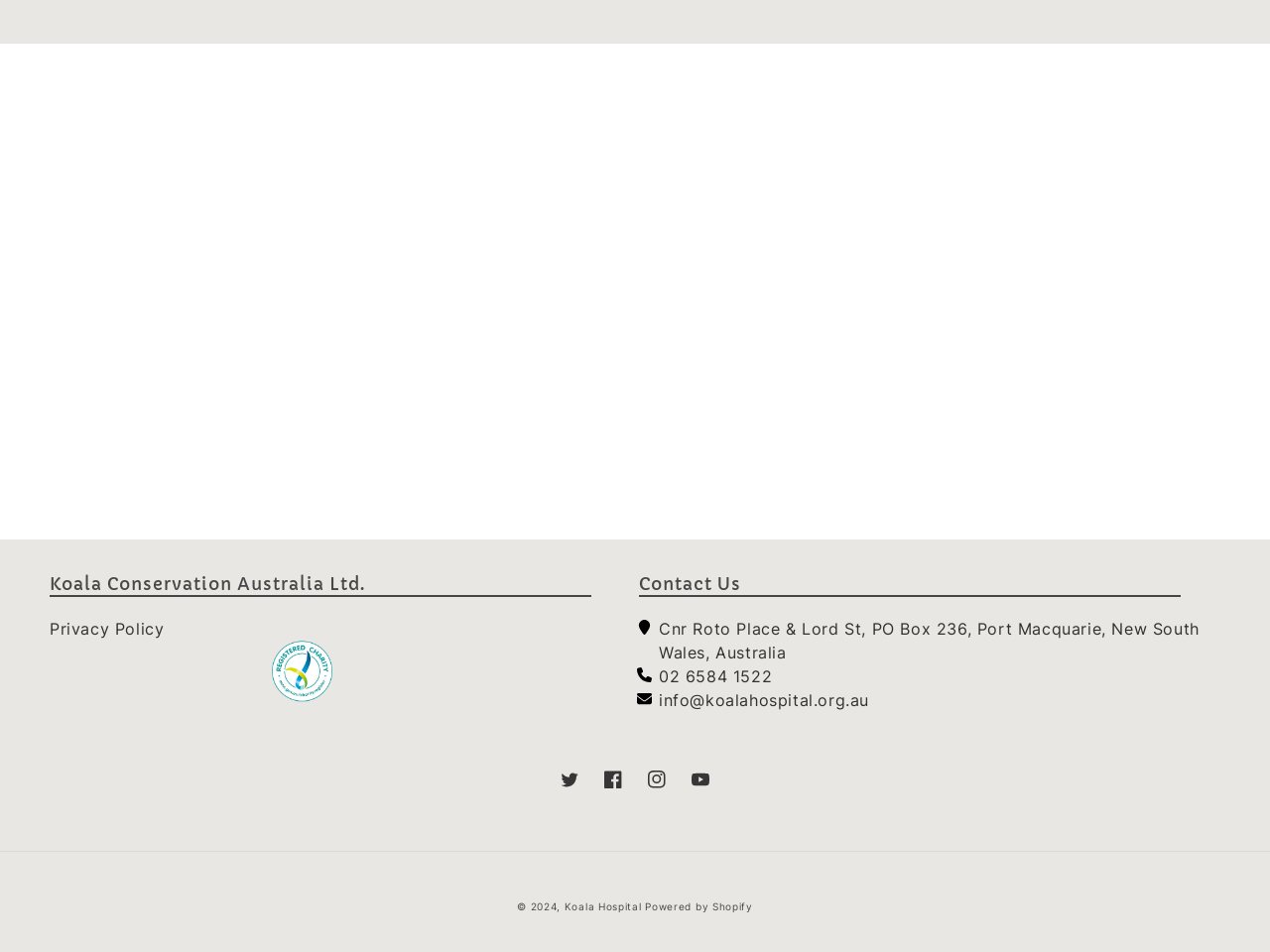Please specify the bounding box coordinates in the format (top-left x, top-left y, bottom-right x, bottom-right y), with values ranging from 0 to 1. Identify the bounding box for the UI component described as follows: 02 6584 1522

[0.519, 0.697, 0.961, 0.722]